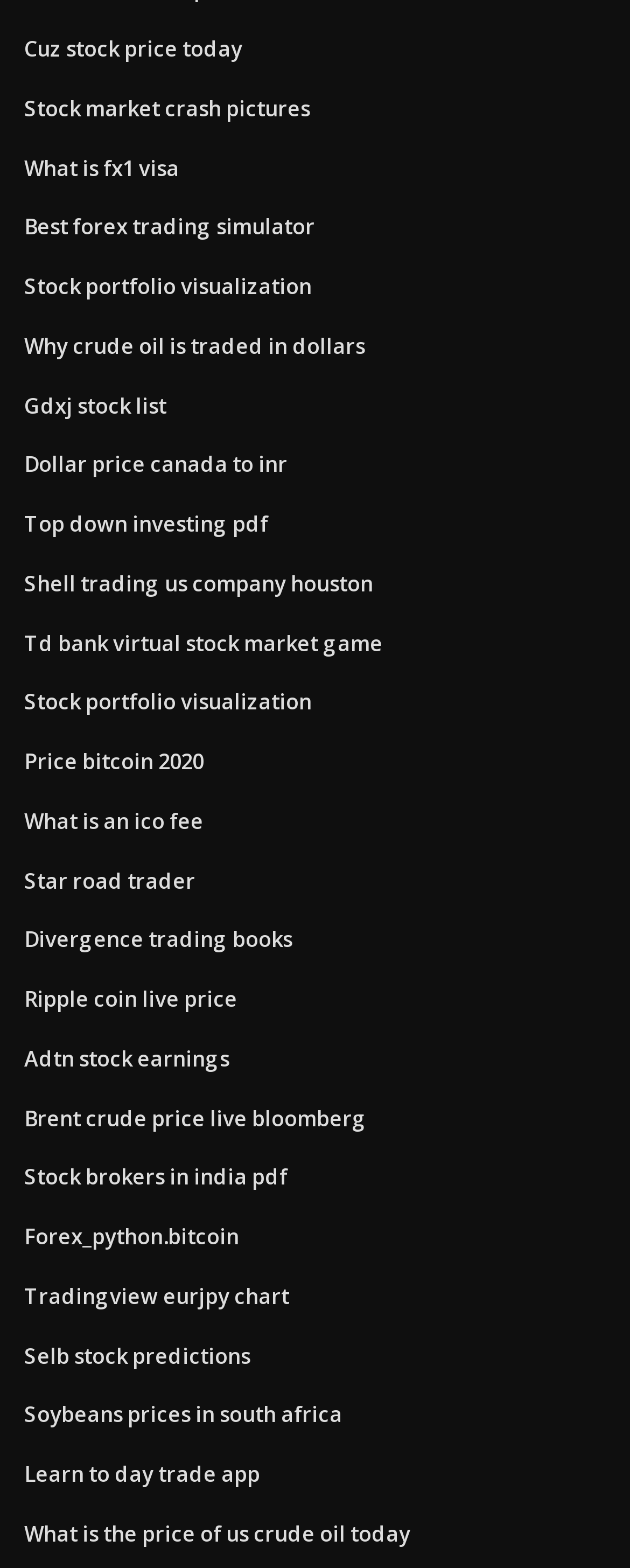Locate the bounding box coordinates of the element that should be clicked to fulfill the instruction: "Learn about the stock market crash".

[0.038, 0.06, 0.492, 0.078]